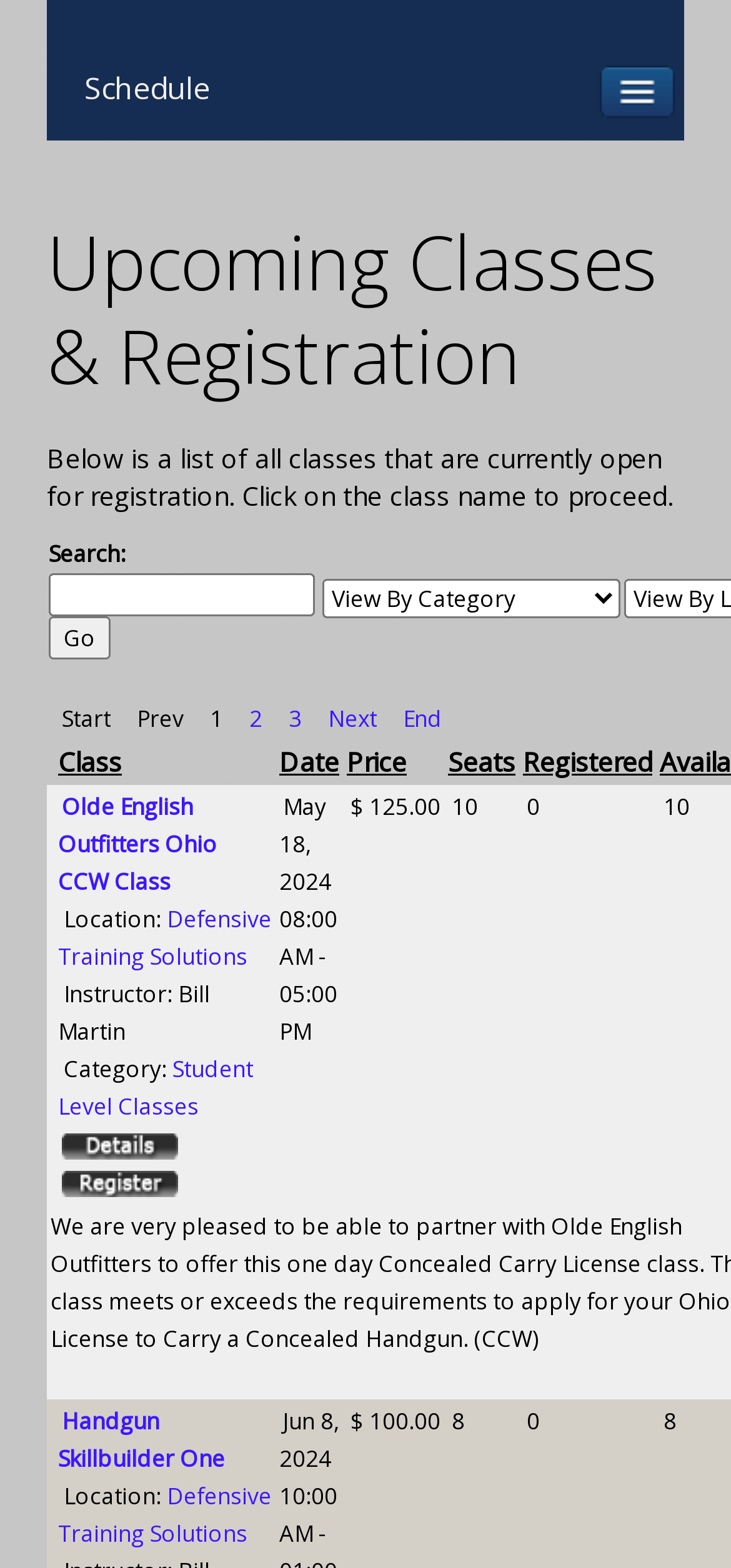Determine the bounding box coordinates of the target area to click to execute the following instruction: "View classes by category."

[0.441, 0.369, 0.849, 0.394]